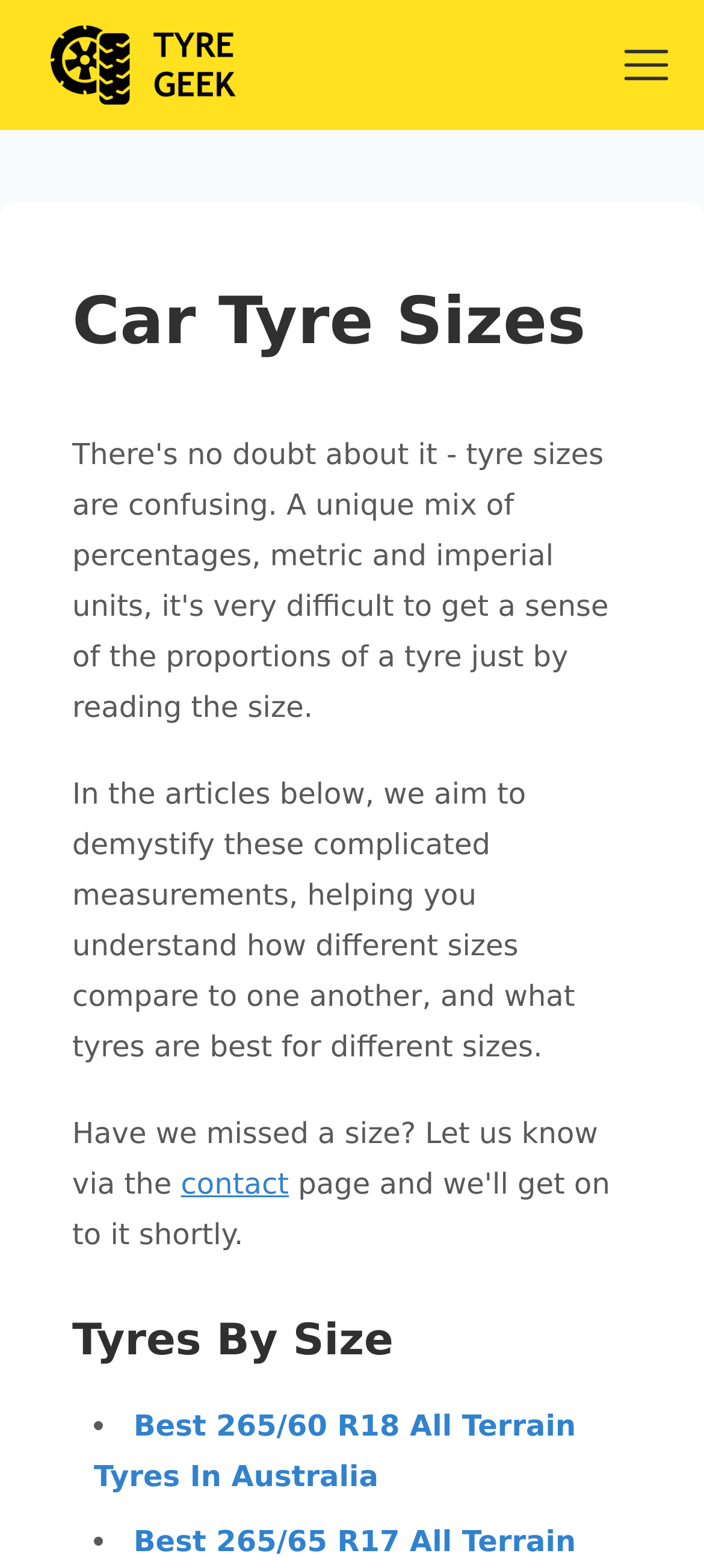Identify the bounding box coordinates of the part that should be clicked to carry out this instruction: "Click the Tyre Geek Logo".

[0.021, 0.005, 0.395, 0.078]